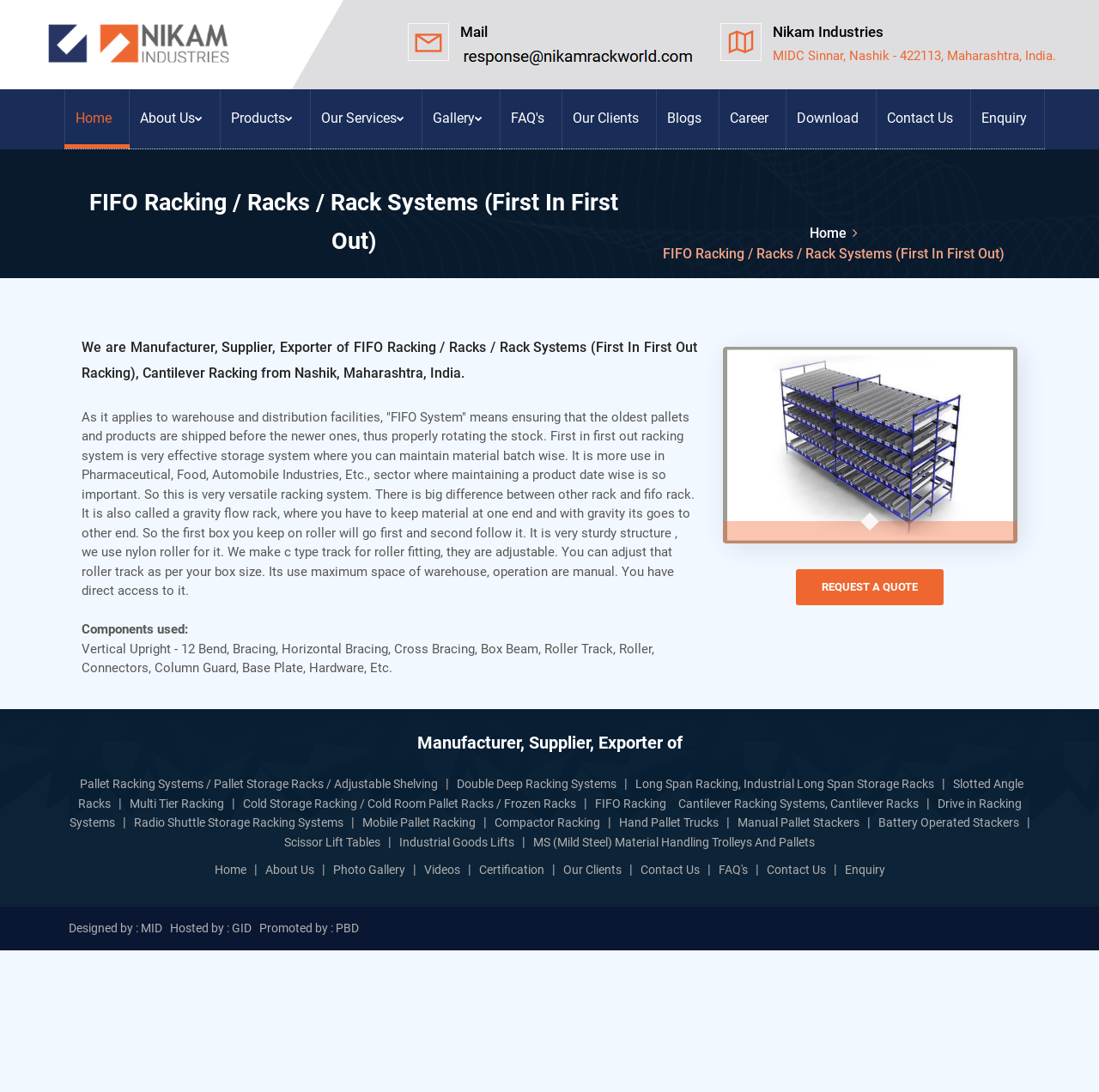Using the given element description, provide the bounding box coordinates (top-left x, top-left y, bottom-right x, bottom-right y) for the corresponding UI element in the screenshot: Drive in Racking Systems

[0.063, 0.729, 0.929, 0.759]